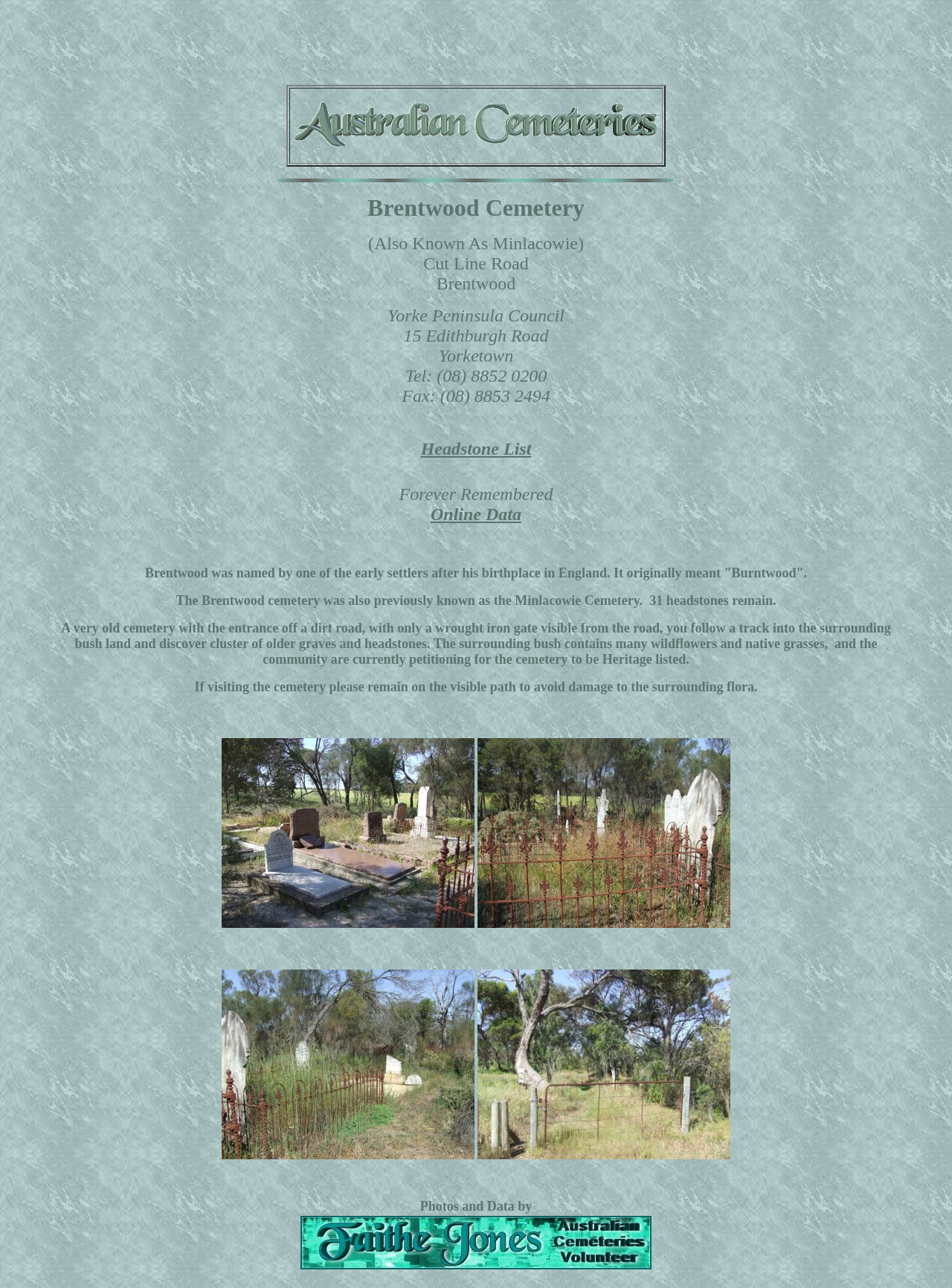Deliver a detailed narrative of the webpage's visual and textual elements.

This webpage is about the Port Vincent Cemetery in South Australia, specifically providing information about the Brentwood Cemetery, also known as Minlacowie. 

At the top of the page, there is an advertisement iframe. Below it, there is a layout table with a link and an image. The image is positioned to the left of the link. 

On the left side of the page, there is a section with several static text elements, including the name "Brentwood Cemetery", its alternative name, and the address "Cut Line Road, Brentwood". Below this section, there are two groups of static text elements, one with the contact information of the Yorke Peninsula Council and the other with a message "Forever Remembered". 

In the middle of the page, there is a link to the "Headstone List" and another link to "Online Data". 

Below these links, there is a layout table with a long description of the Brentwood Cemetery, including its history, the number of remaining headstones, and the surrounding environment. 

Further down, there are two tables with column headers, but no data is provided. 

At the bottom of the page, there is a table with a caption "Photos and Data by" and a single image.